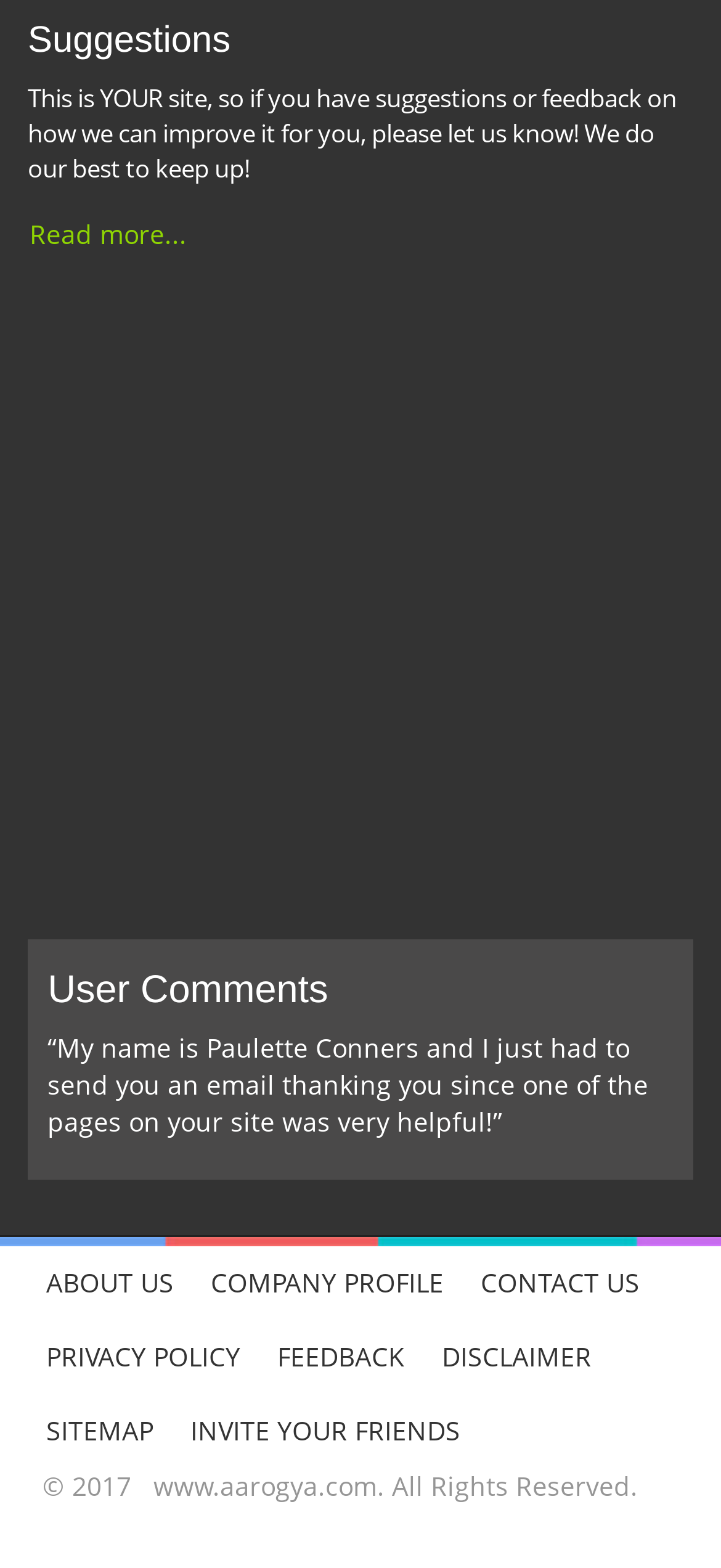Answer succinctly with a single word or phrase:
What is the name of the user who provided a testimonial?

Paulette Conners